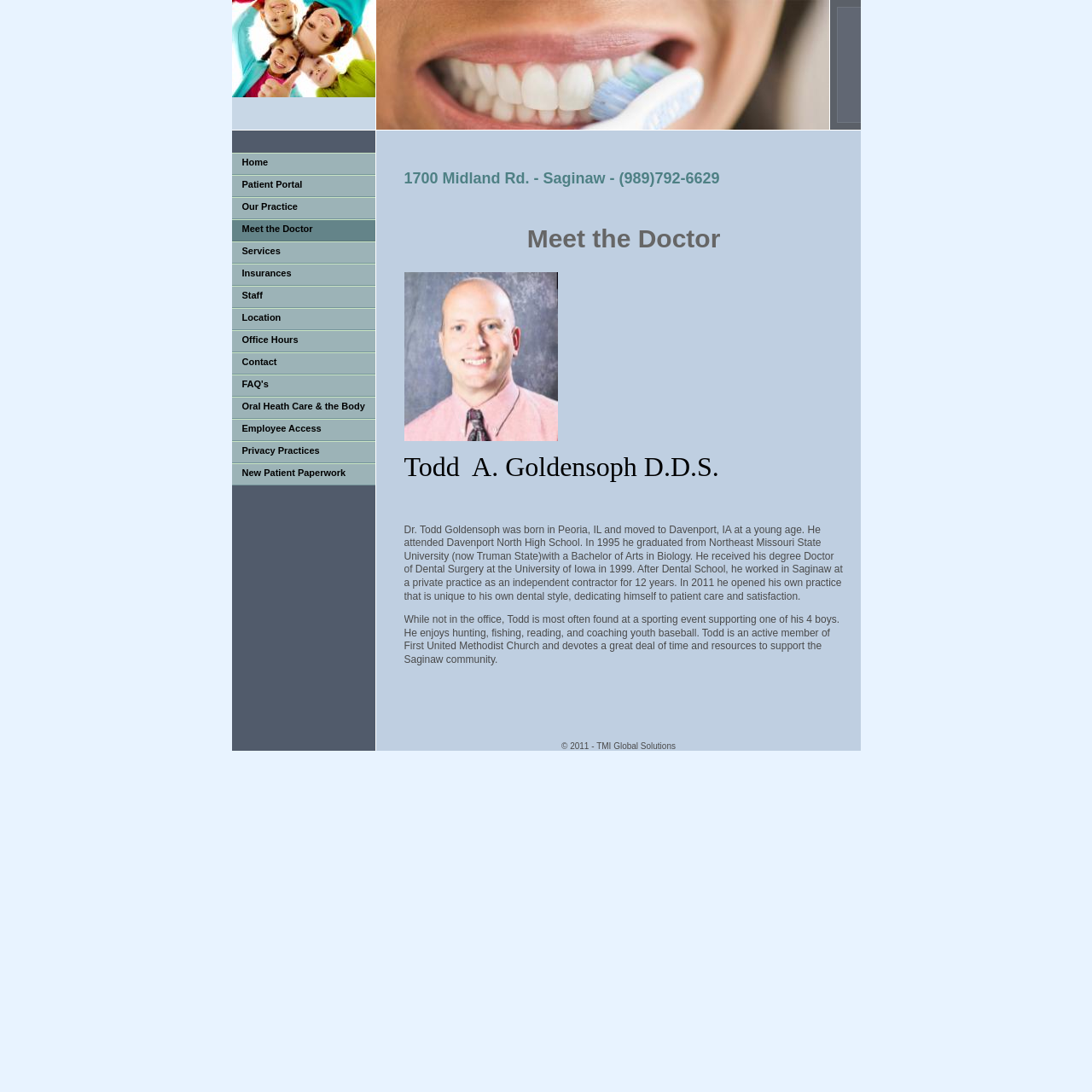Please find and report the bounding box coordinates of the element to click in order to perform the following action: "View the Meet the Doctor page". The coordinates should be expressed as four float numbers between 0 and 1, in the format [left, top, right, bottom].

[0.212, 0.201, 0.343, 0.221]